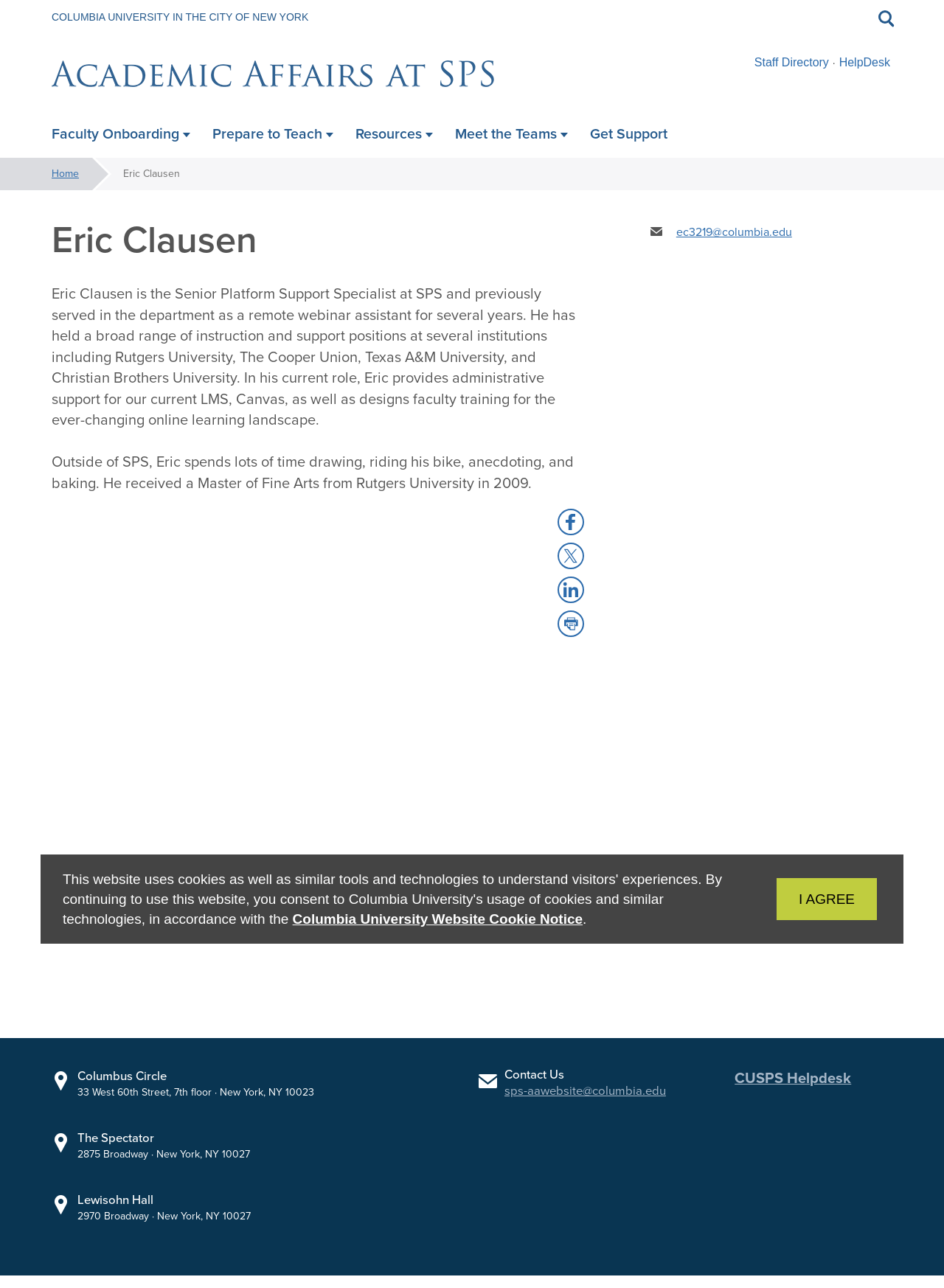Identify the bounding box coordinates for the element that needs to be clicked to fulfill this instruction: "Search for something". Provide the coordinates in the format of four float numbers between 0 and 1: [left, top, right, bottom].

None